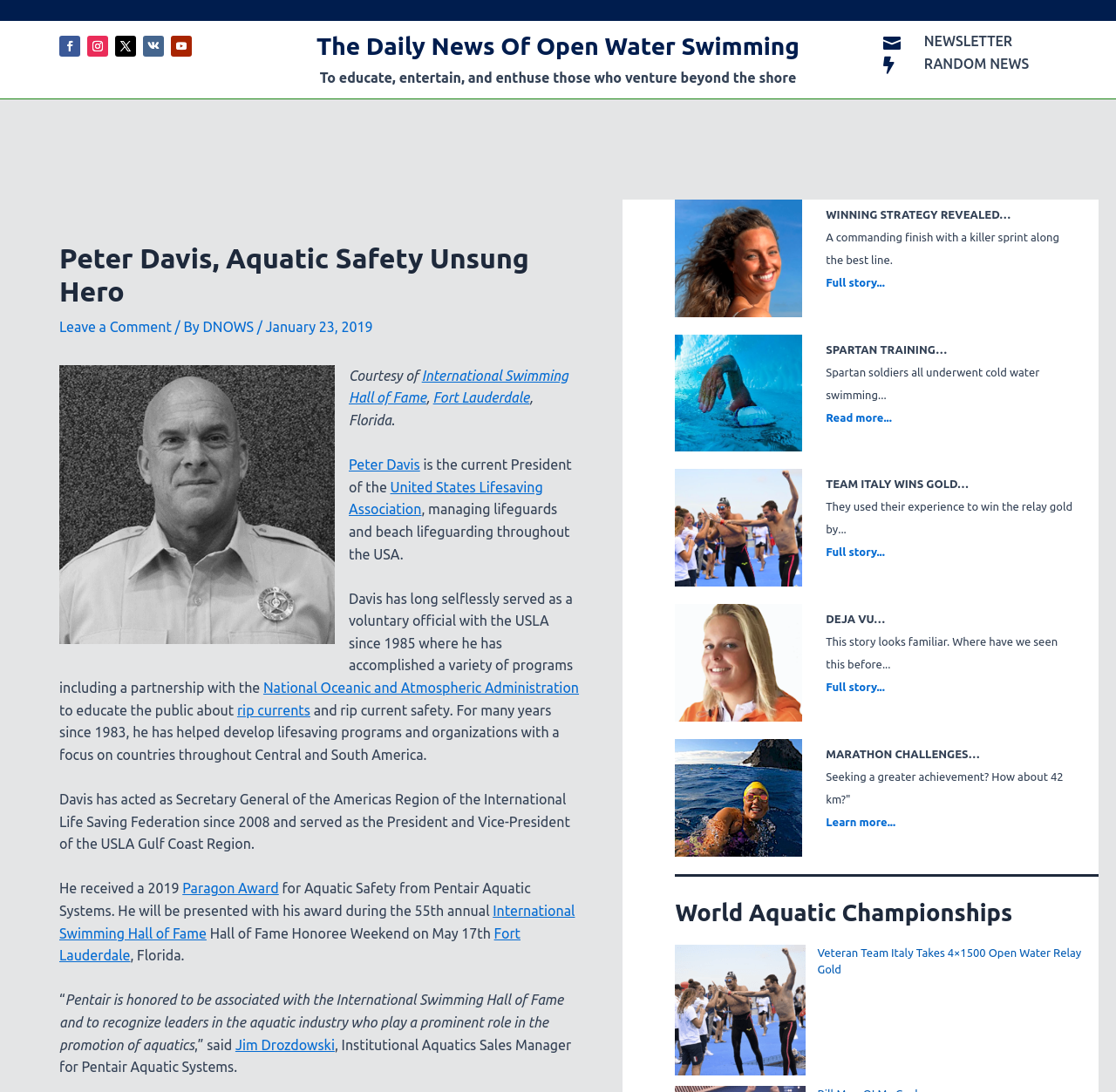Kindly determine the bounding box coordinates for the clickable area to achieve the given instruction: "View the newsletter".

[0.828, 0.031, 1.0, 0.052]